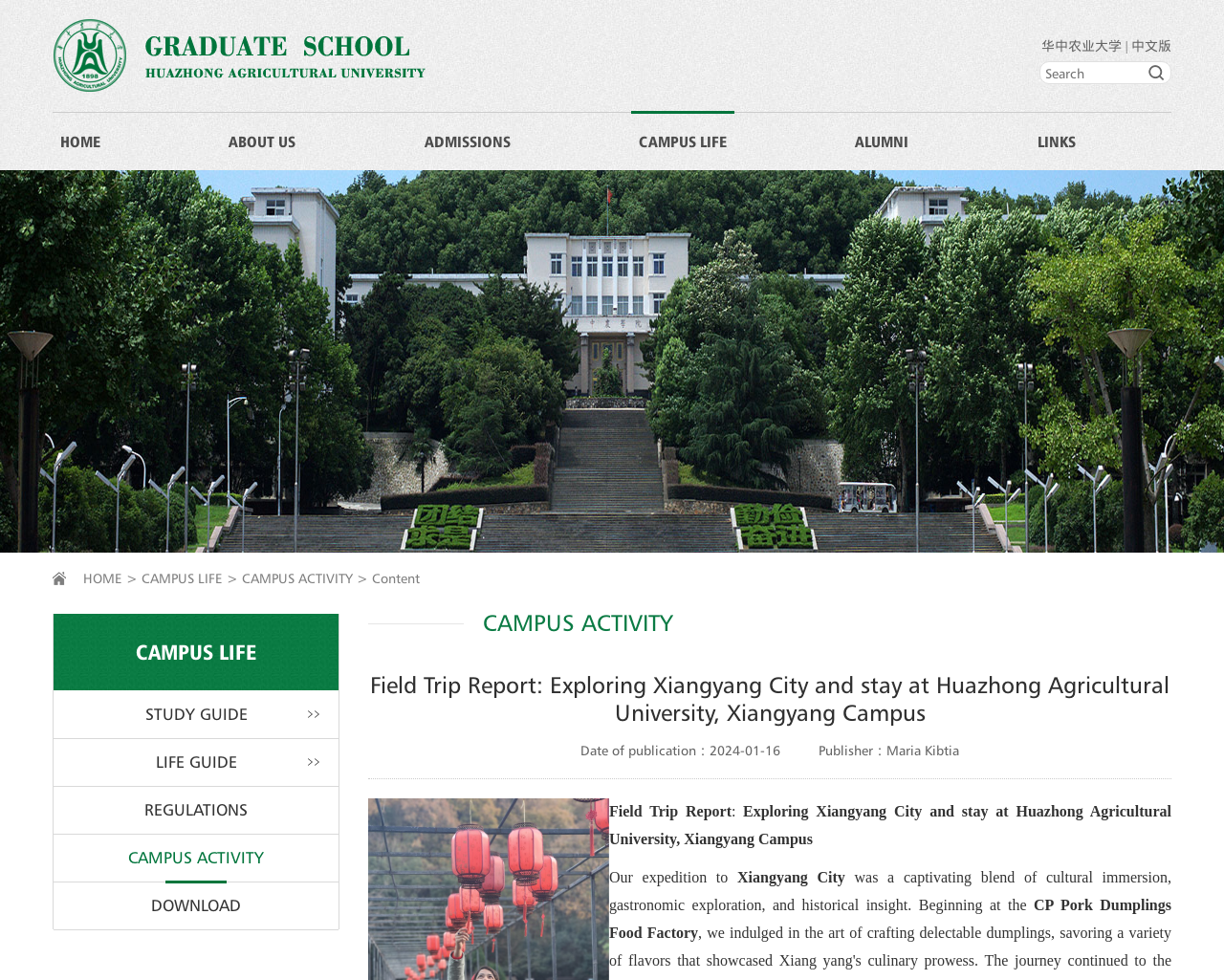What is the name of the university?
Give a single word or phrase as your answer by examining the image.

Huazhong Agricultural University